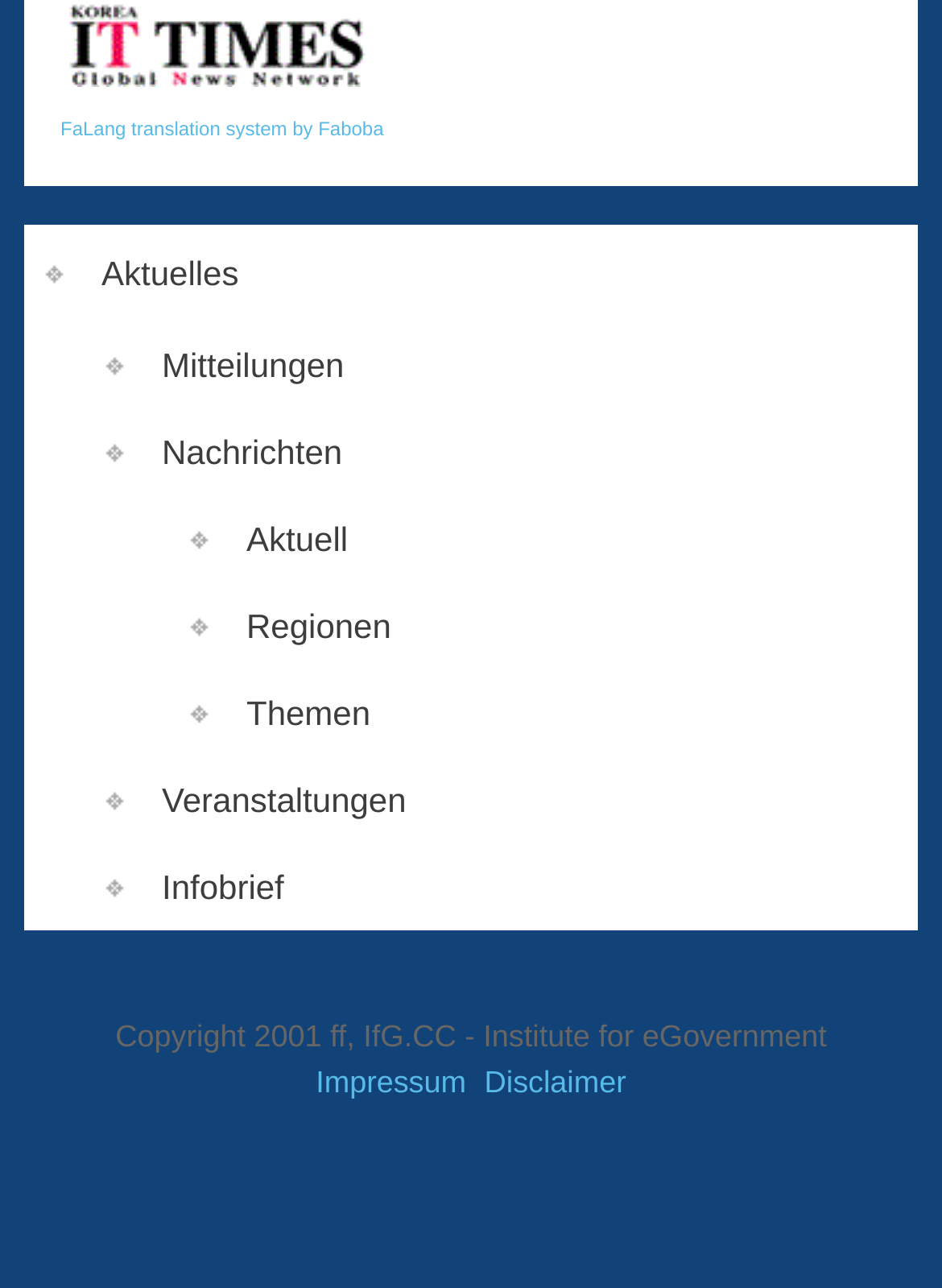Determine the bounding box coordinates of the clickable region to follow the instruction: "view Nachrichten".

[0.026, 0.318, 0.974, 0.385]